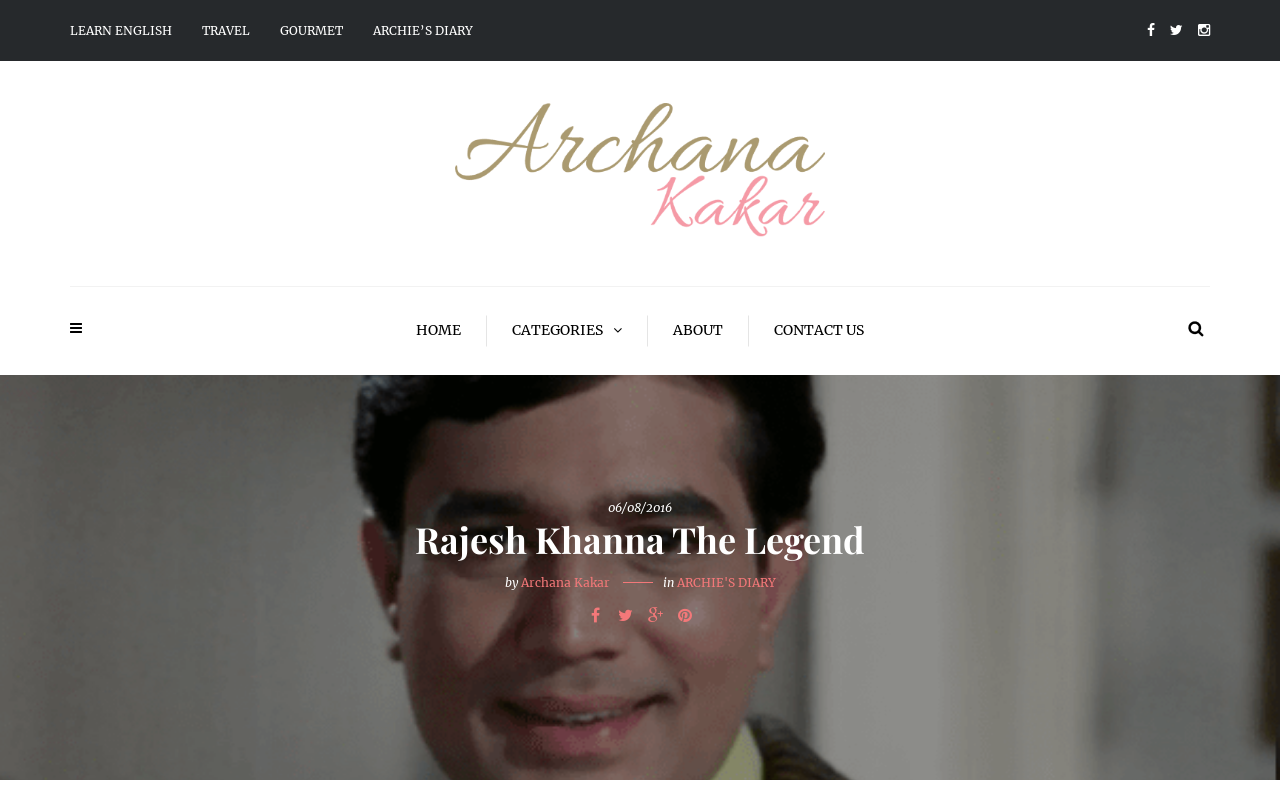Extract the main headline from the webpage and generate its text.

Rajesh Khanna The Legend